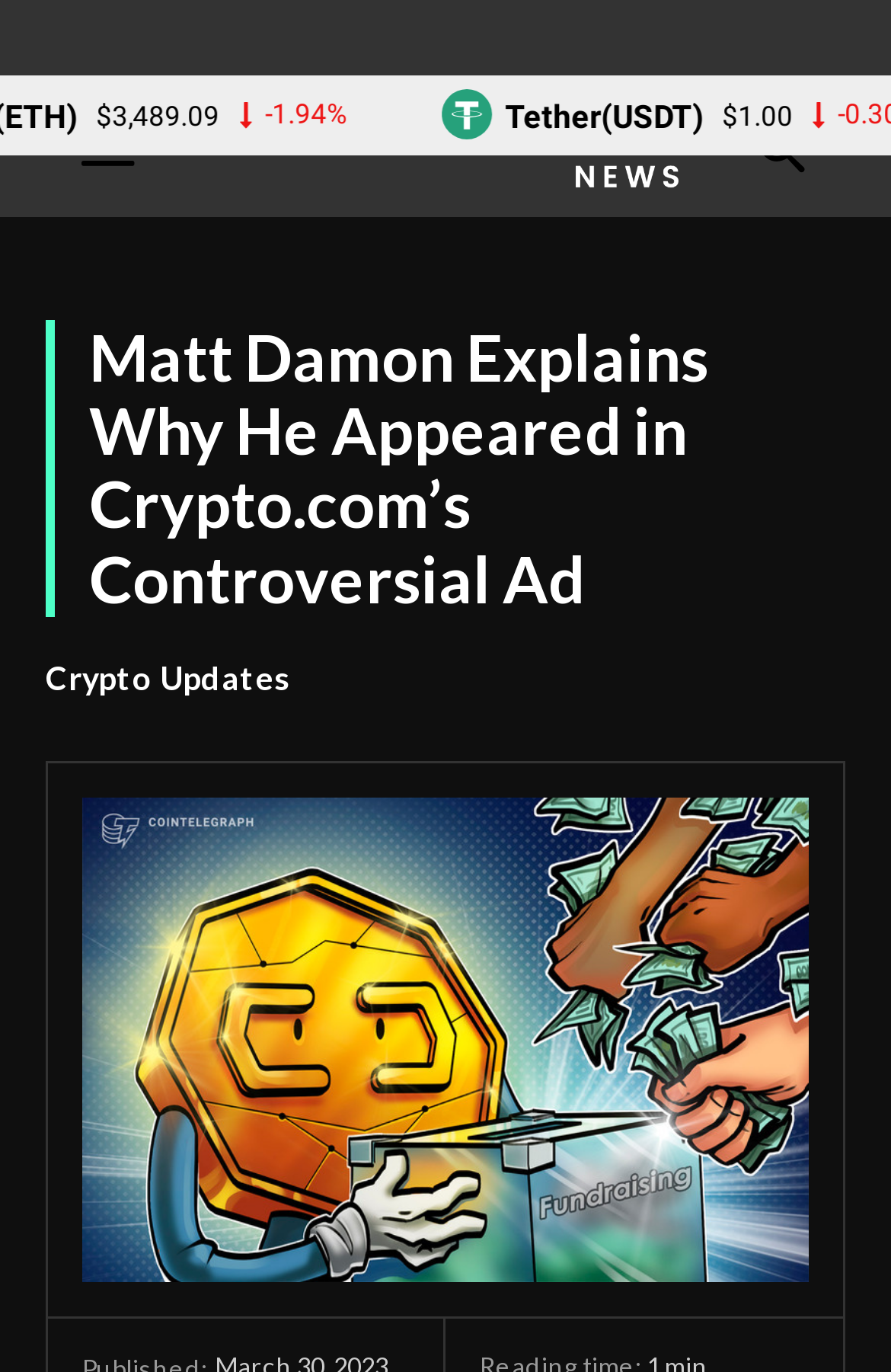What is the cryptocurrency symbol next to Tether(USDT)? Refer to the image and provide a one-word or short phrase answer.

tether